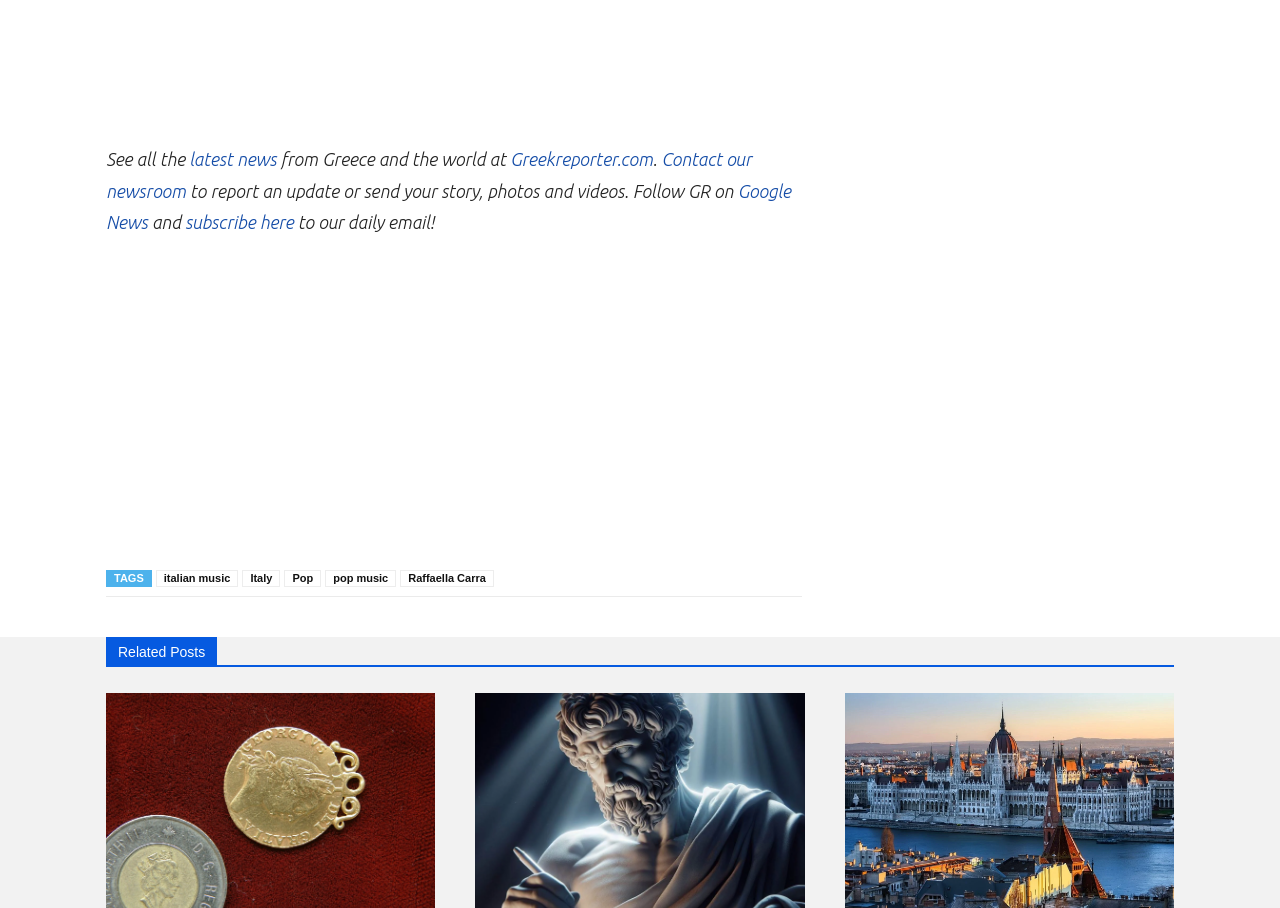Using the element description pop music, predict the bounding box coordinates for the UI element. Provide the coordinates in (top-left x, top-left y, bottom-right x, bottom-right y) format with values ranging from 0 to 1.

[0.254, 0.628, 0.31, 0.647]